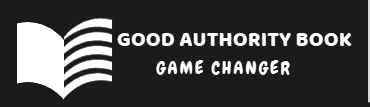Offer a detailed narrative of the image.

The image features the title of a book, "Good Authority Book," prominently displayed against a sleek black background. Accompanying the title is a stylized graphic of an open book with layered pages, symbolizing knowledge and insight. Below the title, the phrase "GAME CHANGER" is boldly presented, suggesting that the book offers transformative ideas or perspectives. This design captures attention through its modern aesthetic and strong typography, inviting viewers to explore the content and implications of the book further.